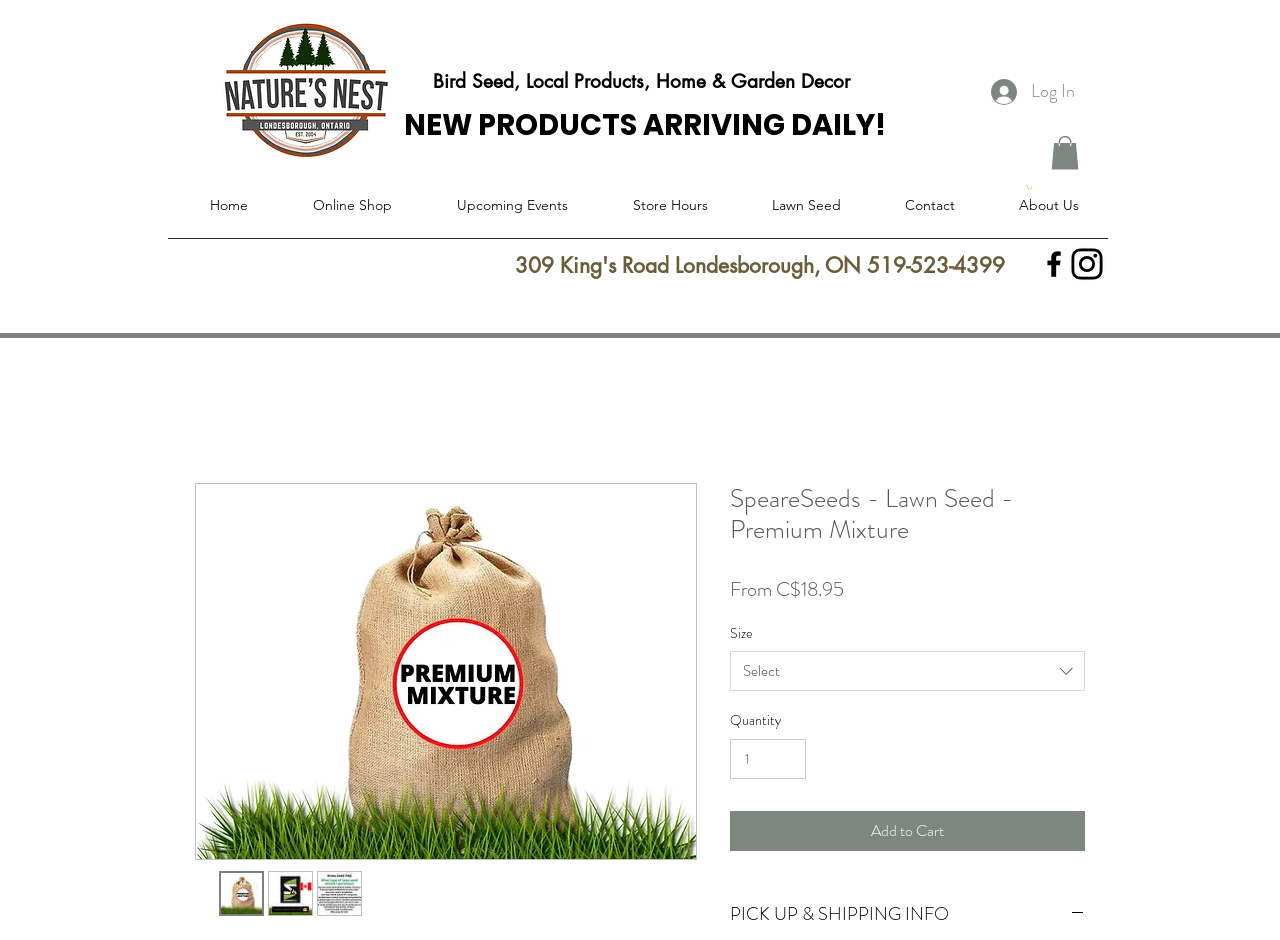Kindly determine the bounding box coordinates for the area that needs to be clicked to execute this instruction: "View Lawn Seed details".

[0.578, 0.197, 0.682, 0.24]